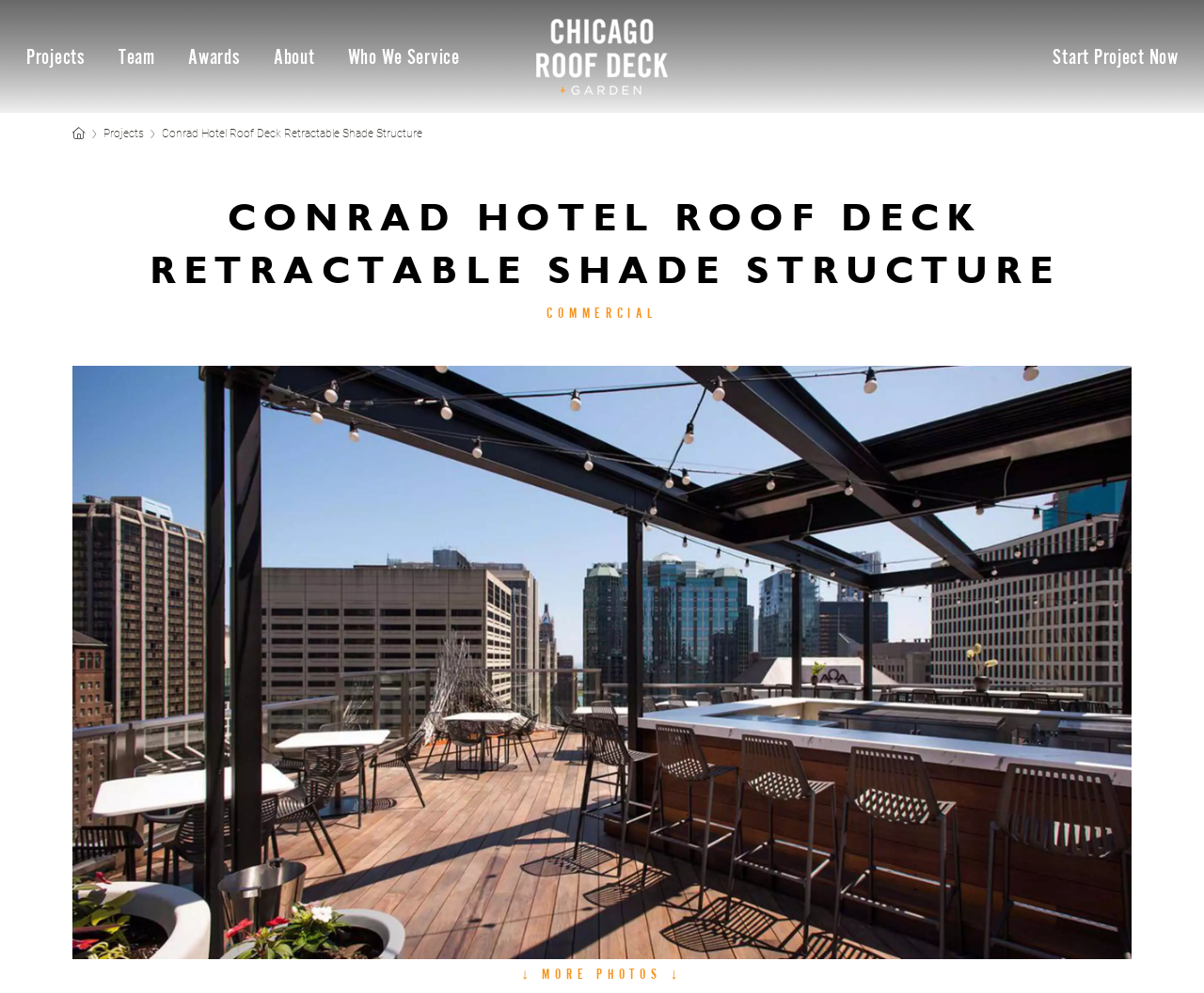From the screenshot, find the bounding box of the UI element matching this description: "↓ More Photos ↓". Supply the bounding box coordinates in the form [left, top, right, bottom], each a float between 0 and 1.

[0.433, 0.973, 0.567, 0.989]